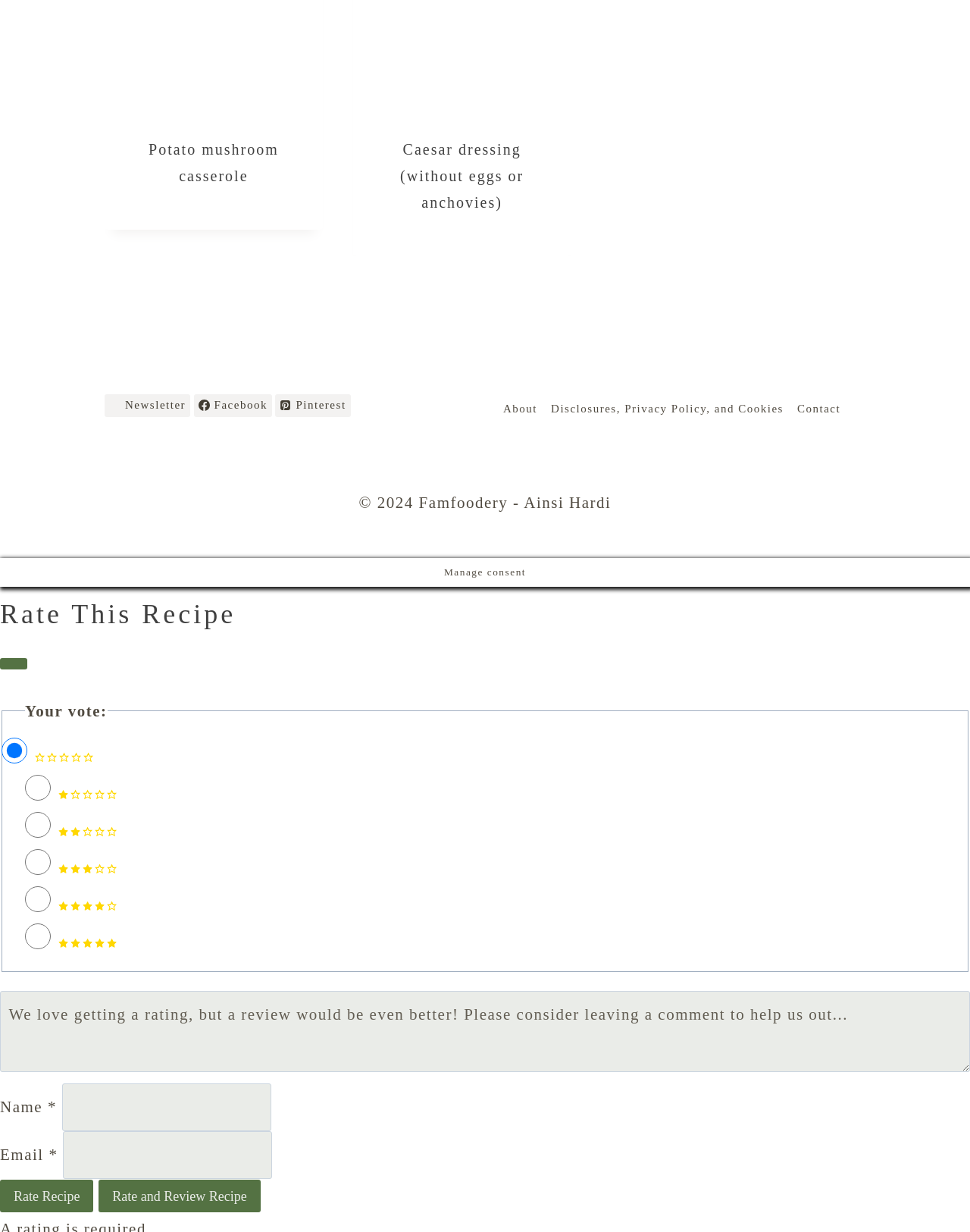Pinpoint the bounding box coordinates of the element that must be clicked to accomplish the following instruction: "Go to the About page". The coordinates should be in the format of four float numbers between 0 and 1, i.e., [left, top, right, bottom].

[0.512, 0.32, 0.561, 0.345]